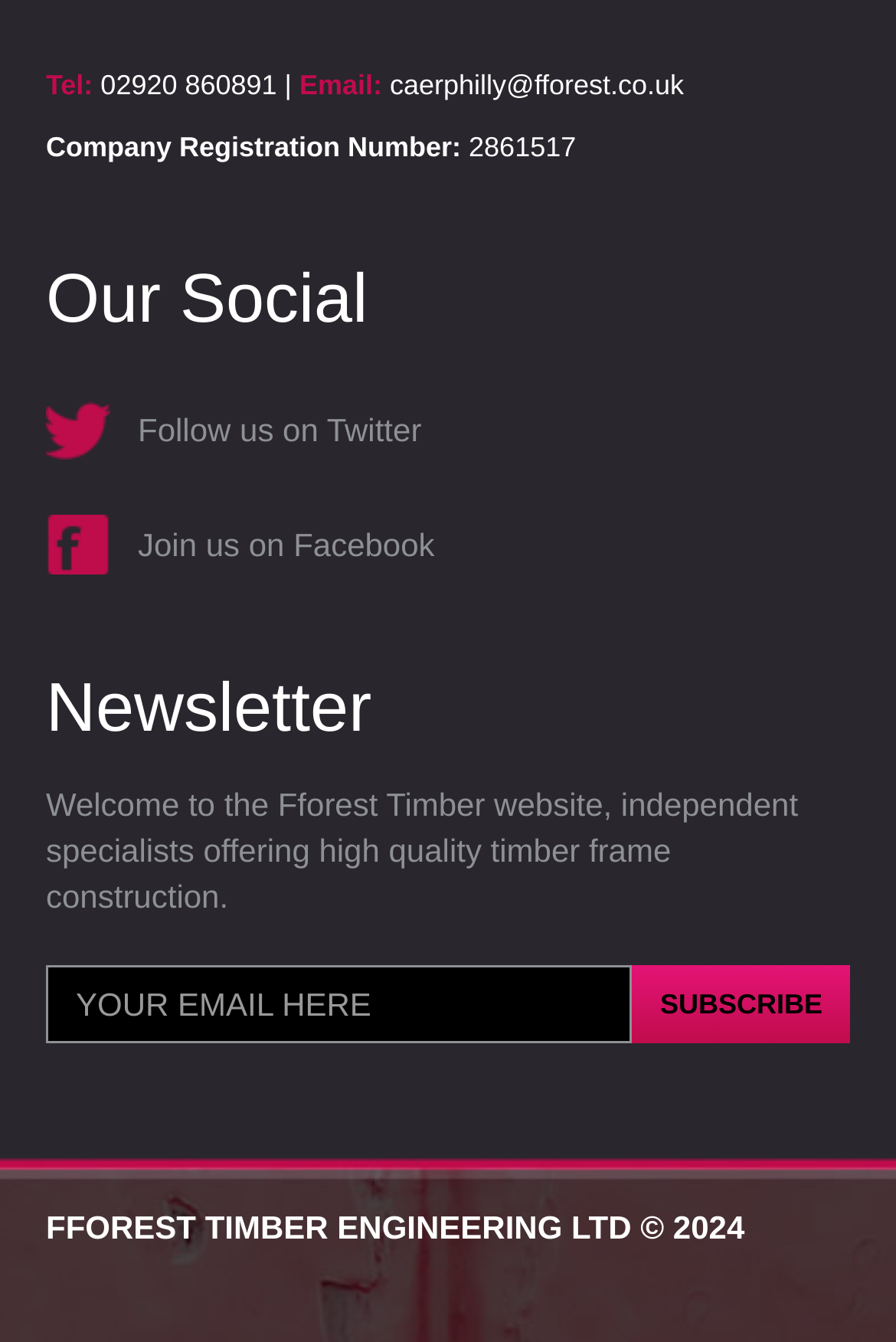Look at the image and write a detailed answer to the question: 
What year is the copyright for?

I found the text 'FFOREST TIMBER ENGINEERING LTD © 2024' at the bottom of the page, which indicates that the copyright is for the year 2024.